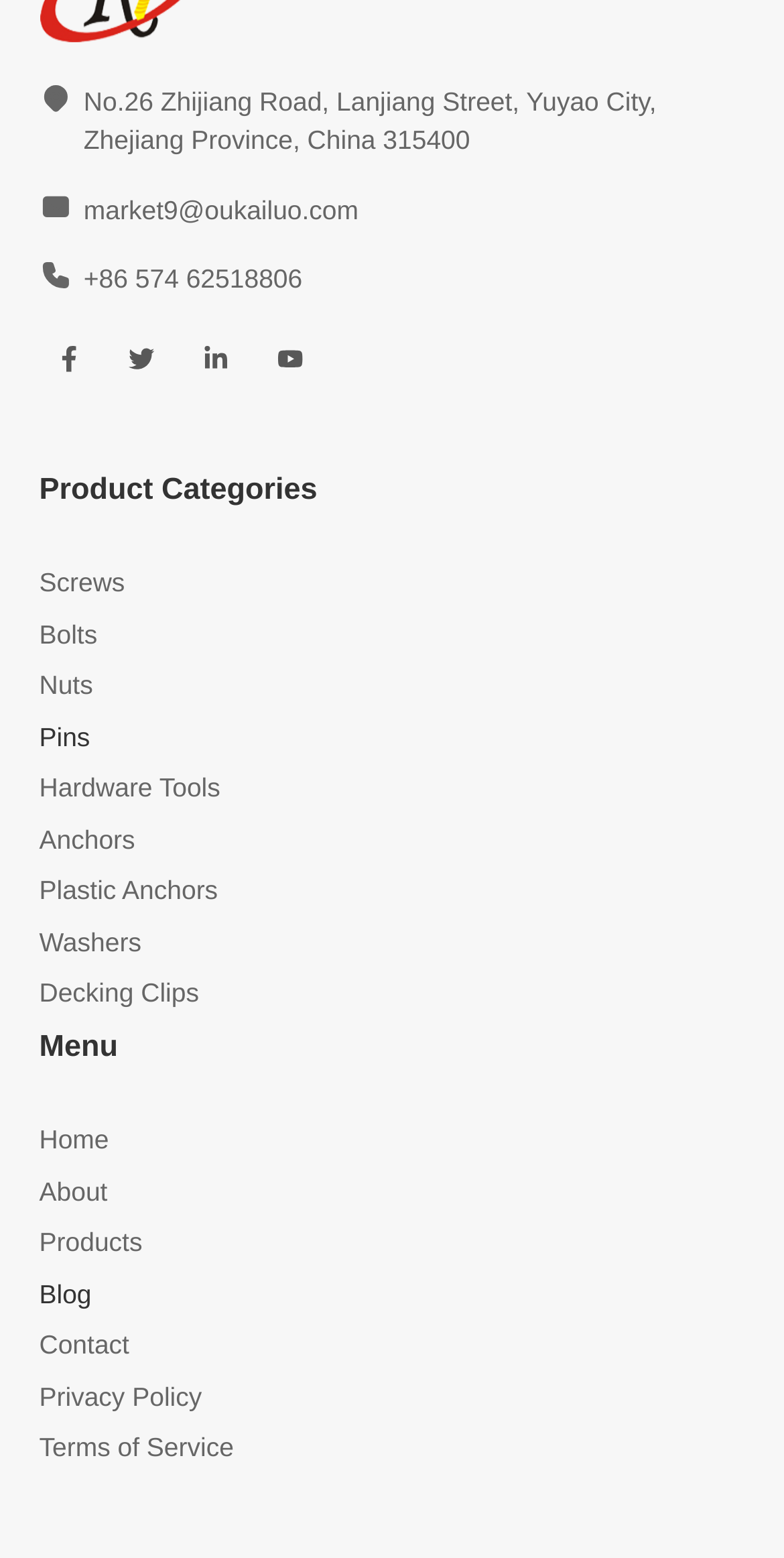Locate the bounding box coordinates of the element I should click to achieve the following instruction: "View screws products".

[0.05, 0.364, 0.159, 0.384]